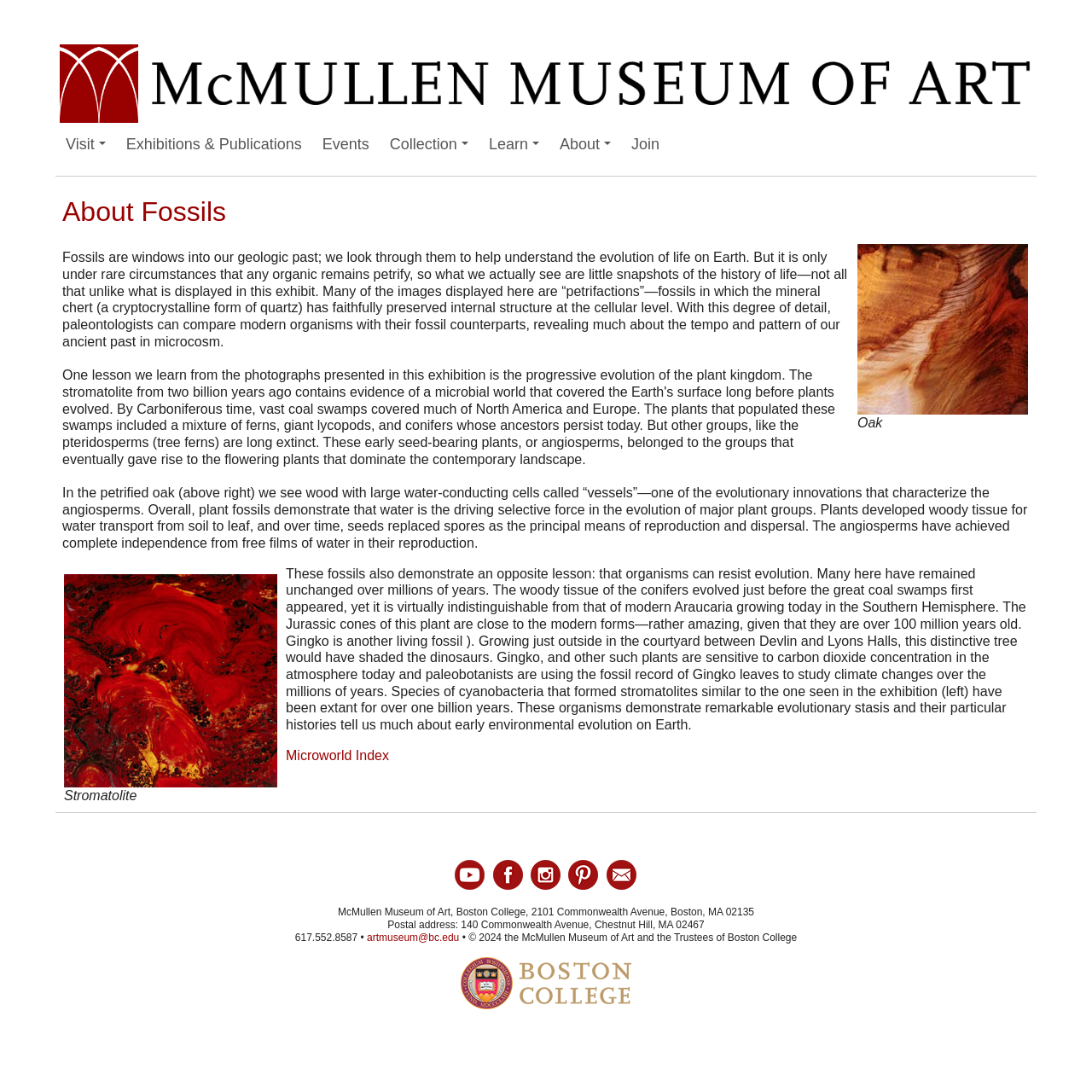Using the information in the image, could you please answer the following question in detail:
What is the purpose of the vessels in plant fossils?

According to the text on the webpage, the vessels in plant fossils were used for water transport, which was an important innovation in the evolution of plants.